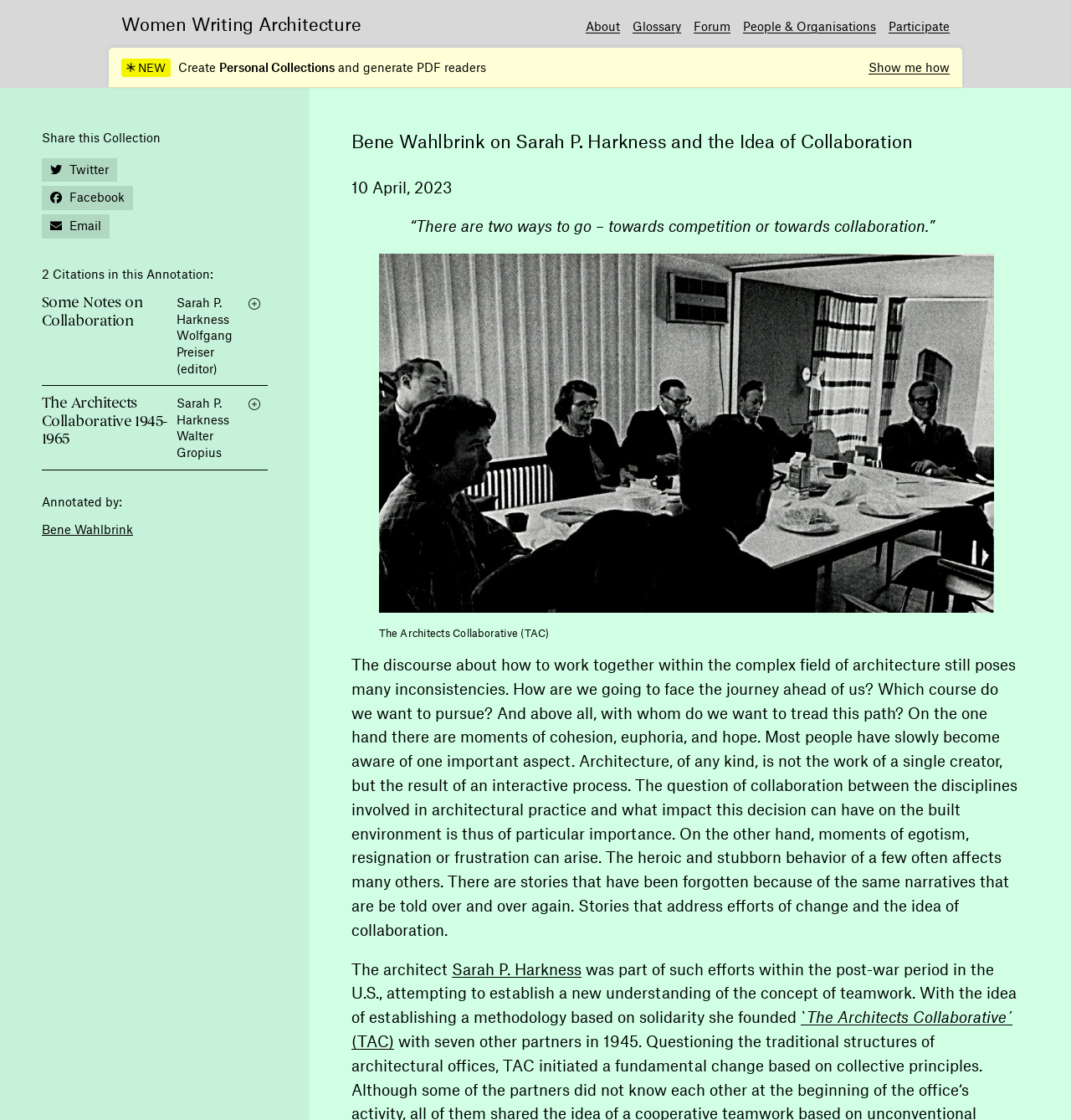What is the year mentioned in the article?
Please give a detailed and elaborate explanation in response to the question.

I found the answer by looking at the static text element with the text '2016' which is likely to be the year mentioned in the article.